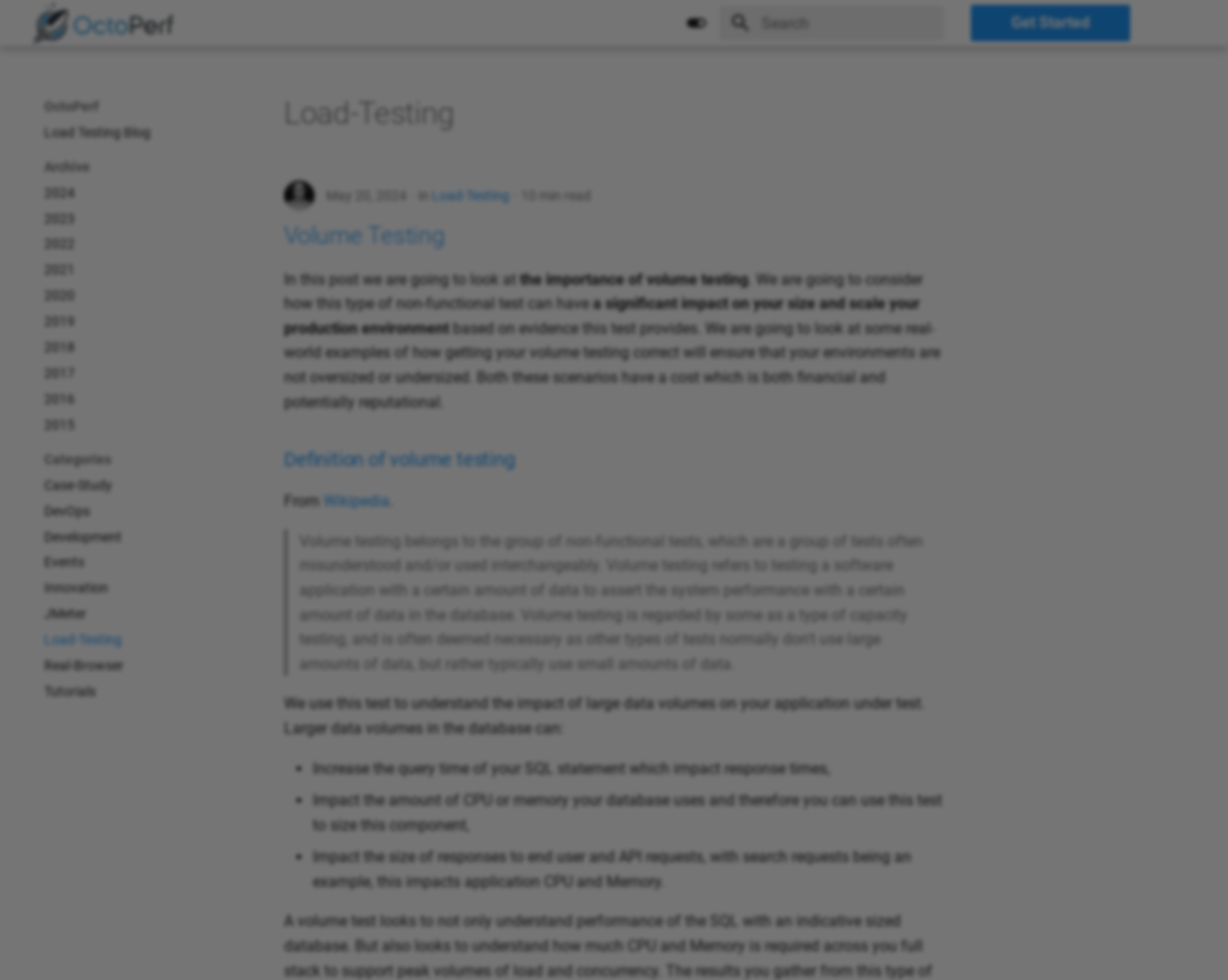Refer to the image and provide an in-depth answer to the question: 
What is the topic of the current blog post?

The topic of the current blog post can be found in the heading of the article, which says 'Volume Testing'. This is also supported by the content of the article, which discusses the importance of volume testing and its impact on application performance.